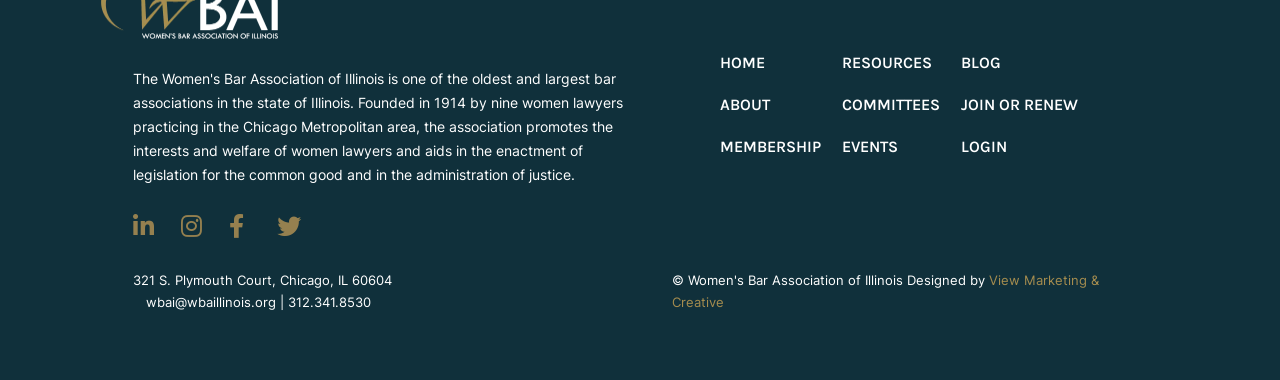Please determine the bounding box coordinates of the element's region to click in order to carry out the following instruction: "view blog". The coordinates should be four float numbers between 0 and 1, i.e., [left, top, right, bottom].

[0.751, 0.132, 0.786, 0.2]